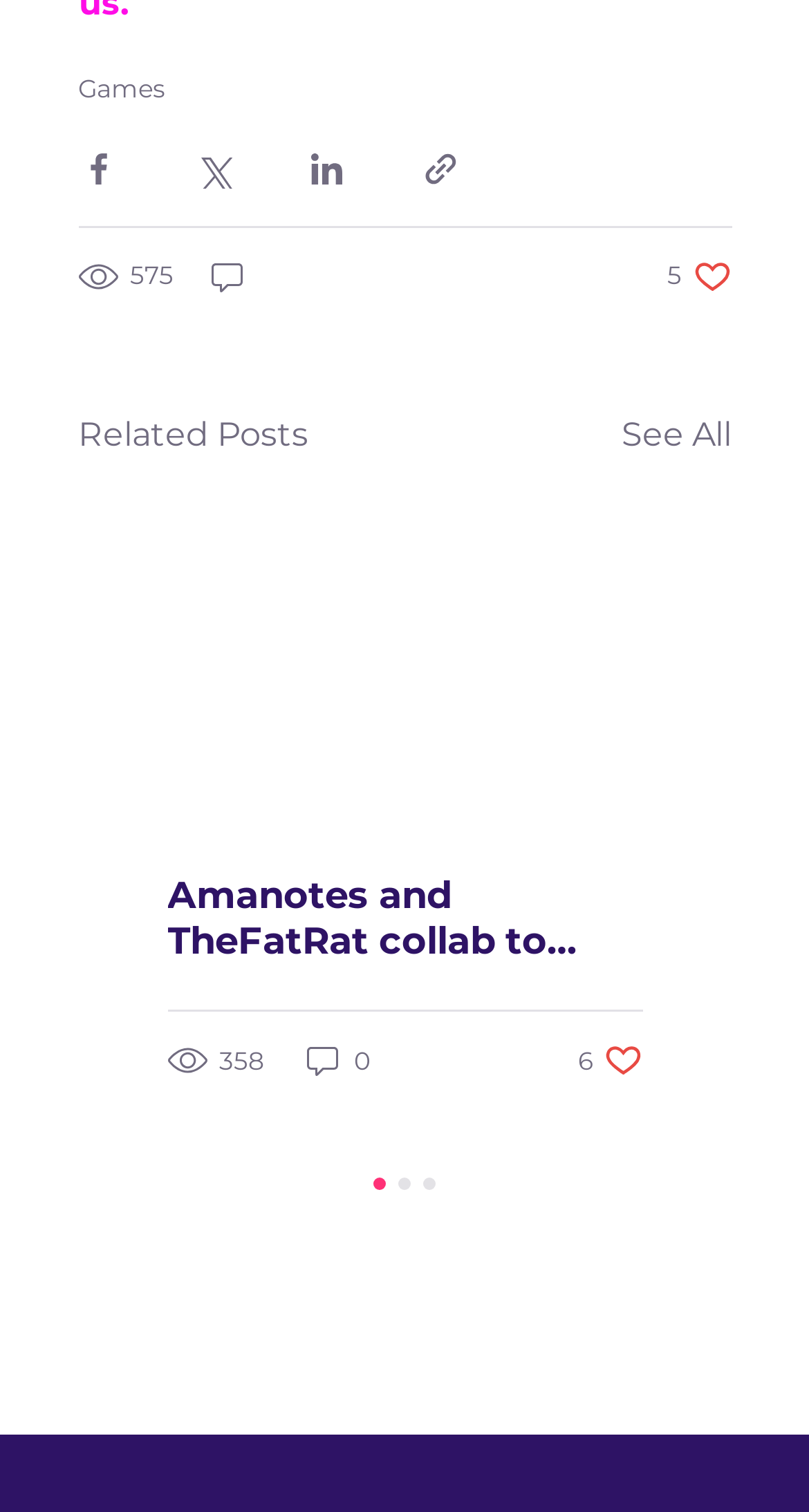How many comments does the second post have?
Using the image as a reference, answer with just one word or a short phrase.

0 comments